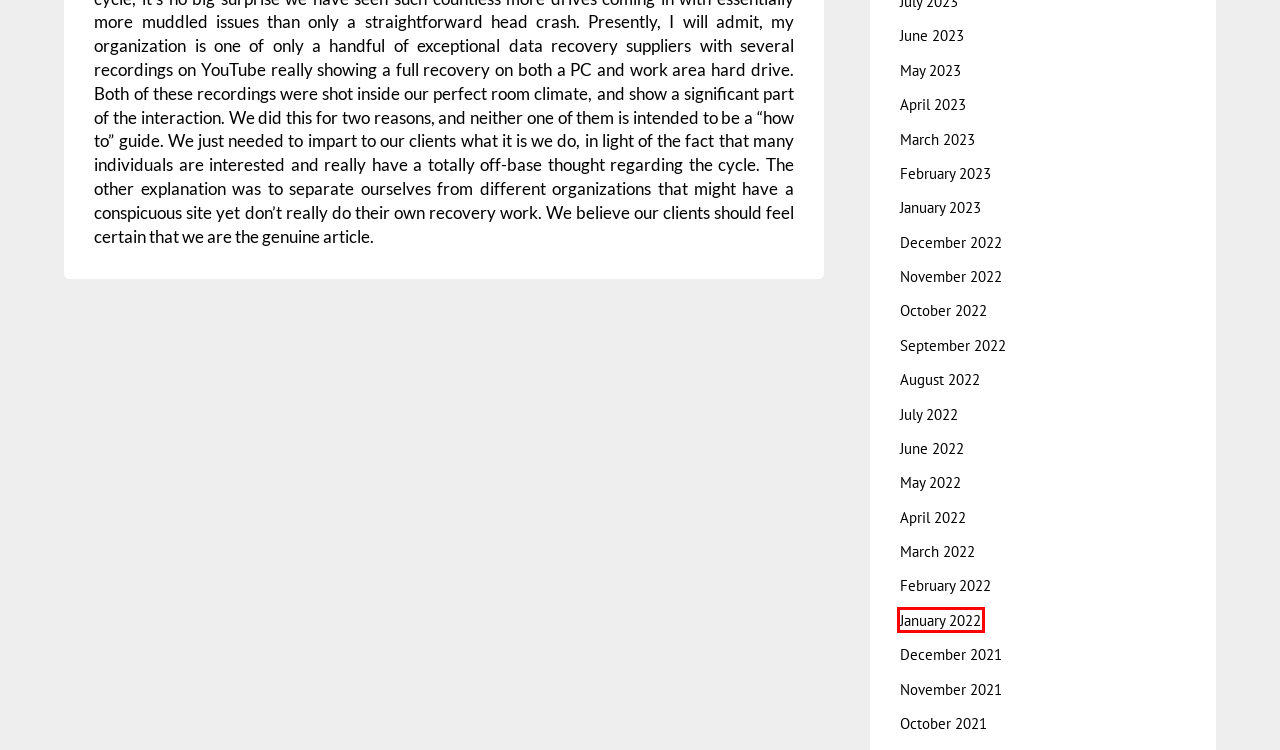You see a screenshot of a webpage with a red bounding box surrounding an element. Pick the webpage description that most accurately represents the new webpage after interacting with the element in the red bounding box. The options are:
A. December 2021 – Kradimamu
B. October 2021 – Kradimamu
C. March 2022 – Kradimamu
D. February 2023 – Kradimamu
E. April 2023 – Kradimamu
F. January 2022 – Kradimamu
G. March 2023 – Kradimamu
H. June 2023 – Kradimamu

F